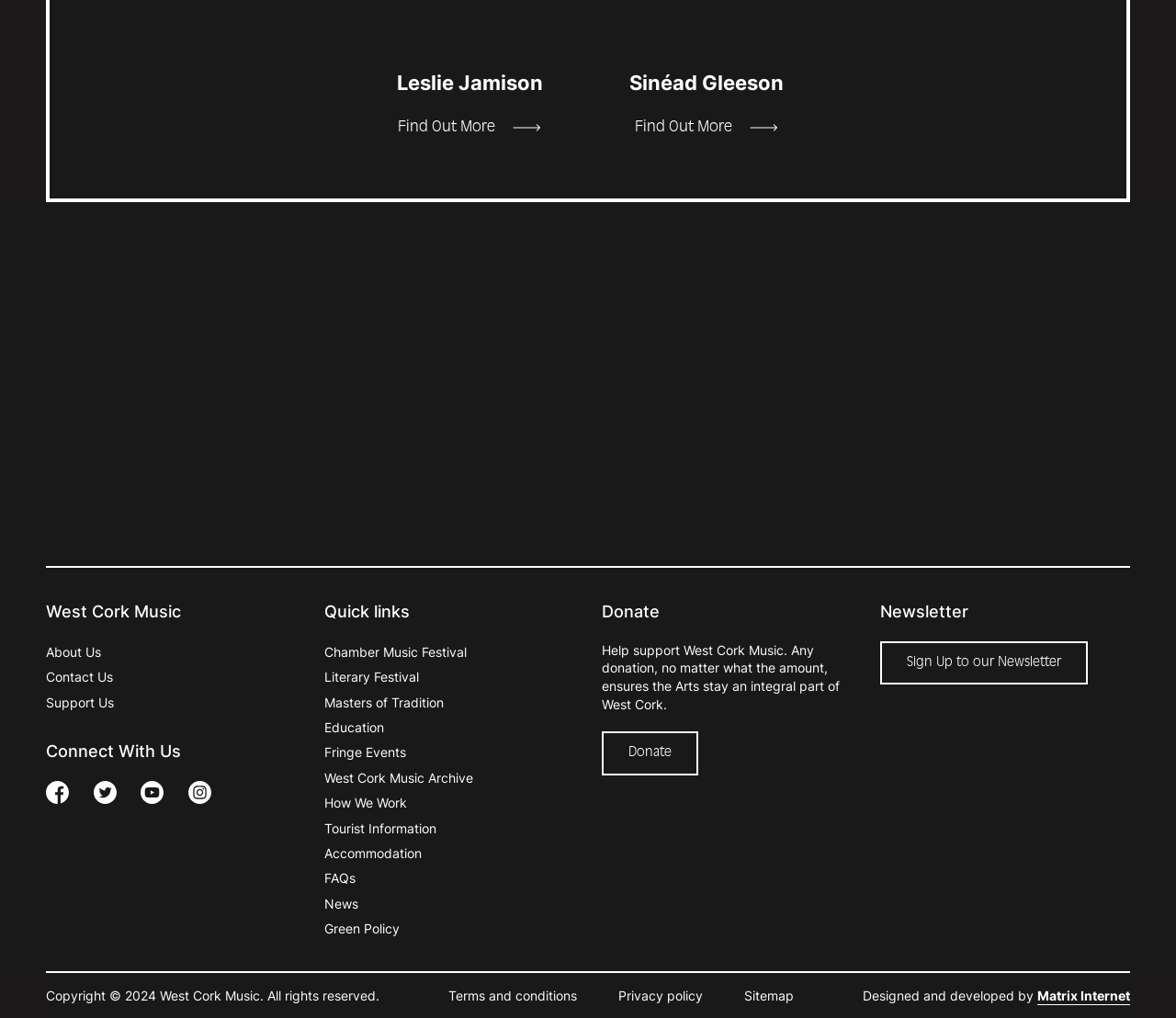Please answer the following query using a single word or phrase: 
How many headings are on the webpage?

7